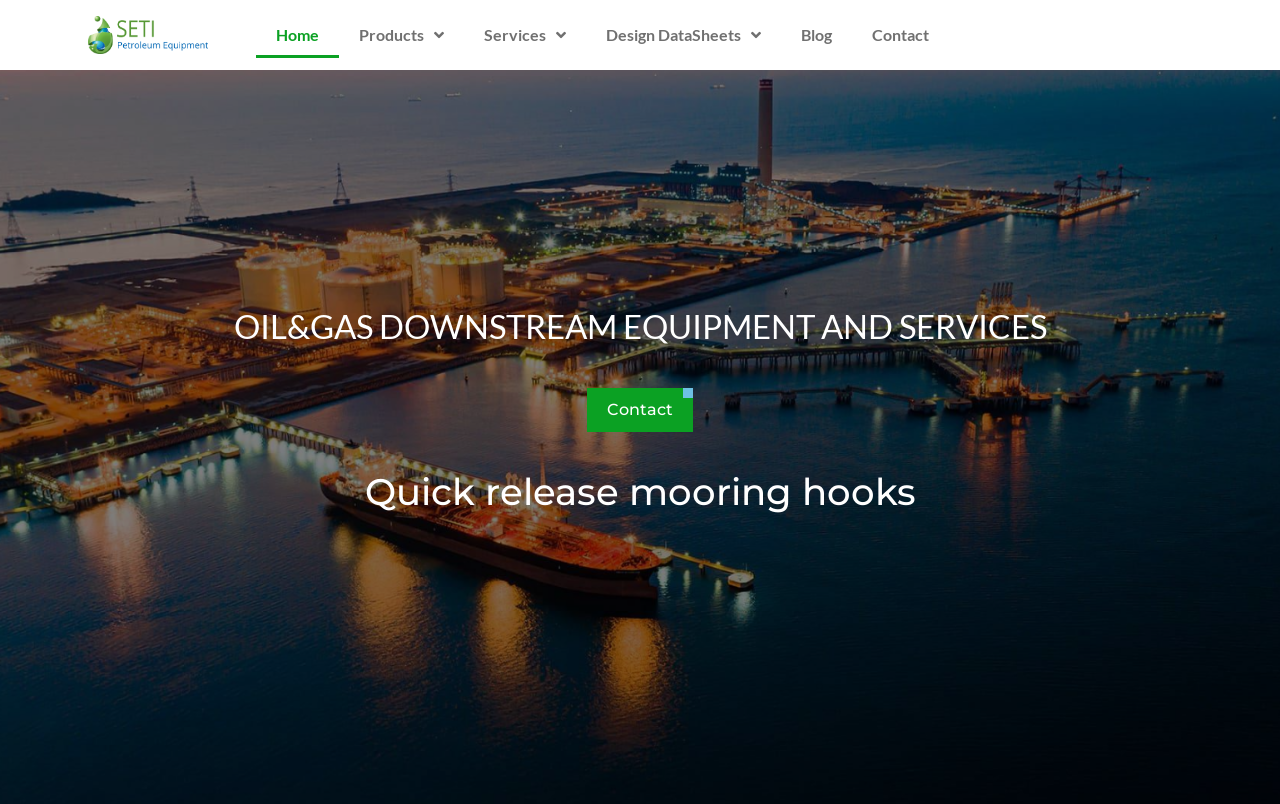Provide the bounding box coordinates of the HTML element this sentence describes: "alt="Seti Petroleum Equipment"".

[0.069, 0.02, 0.162, 0.067]